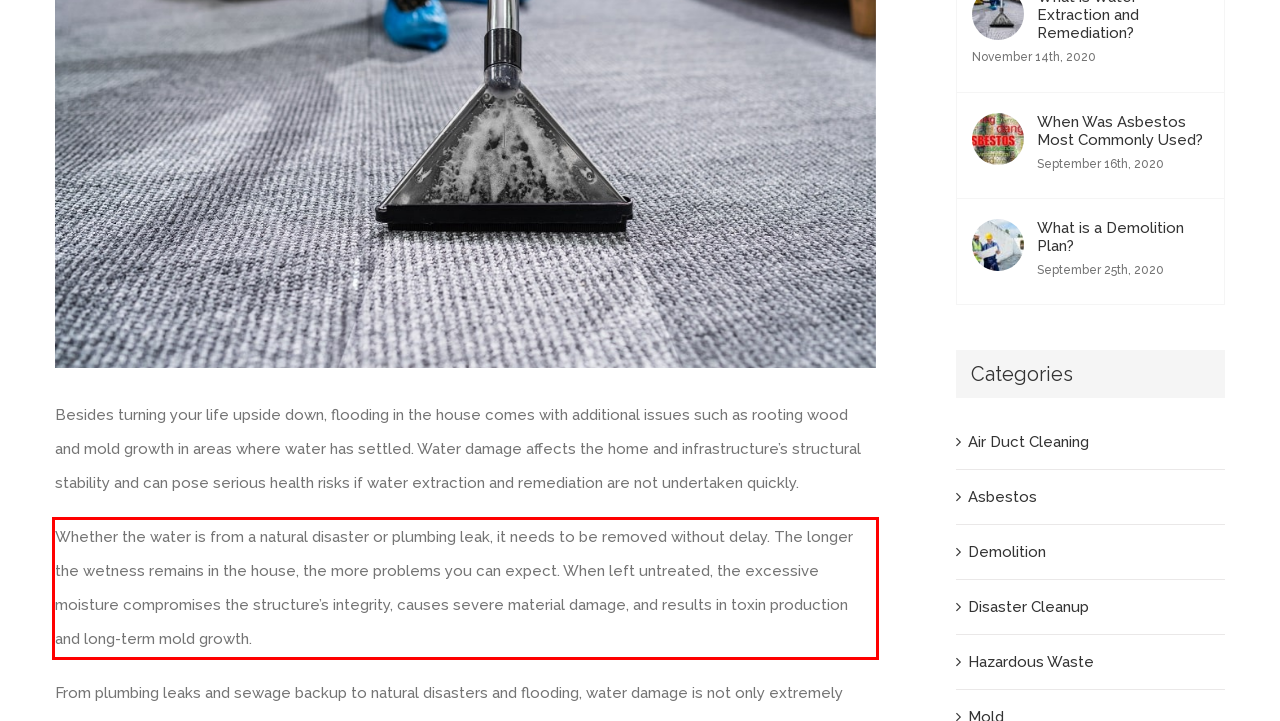Identify the text within the red bounding box on the webpage screenshot and generate the extracted text content.

Whether the water is from a natural disaster or plumbing leak, it needs to be removed without delay. The longer the wetness remains in the house, the more problems you can expect. When left untreated, the excessive moisture compromises the structure’s integrity, causes severe material damage, and results in toxin production and long-term mold growth.